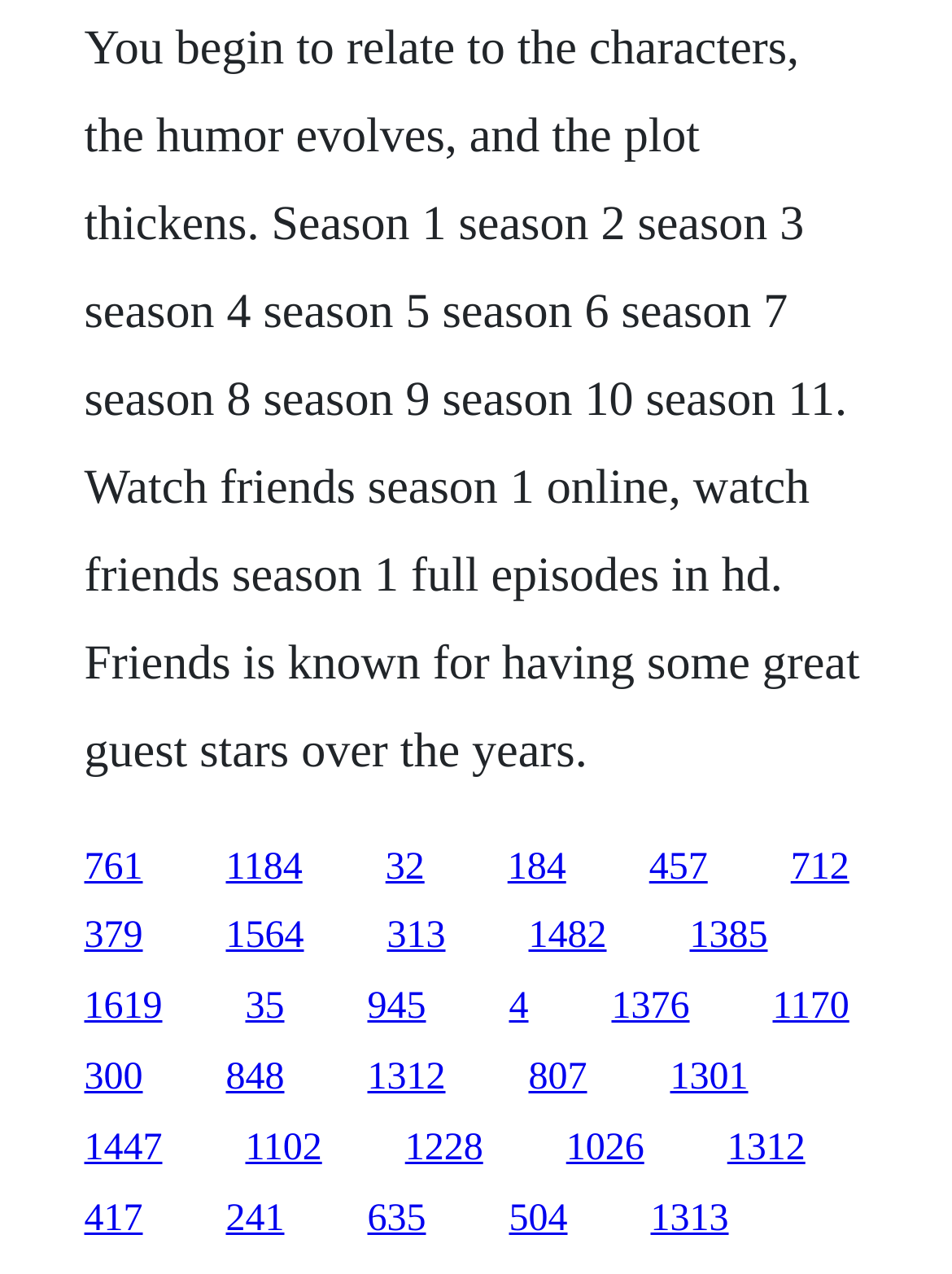Using the provided element description: "241", determine the bounding box coordinates of the corresponding UI element in the screenshot.

[0.237, 0.94, 0.299, 0.972]